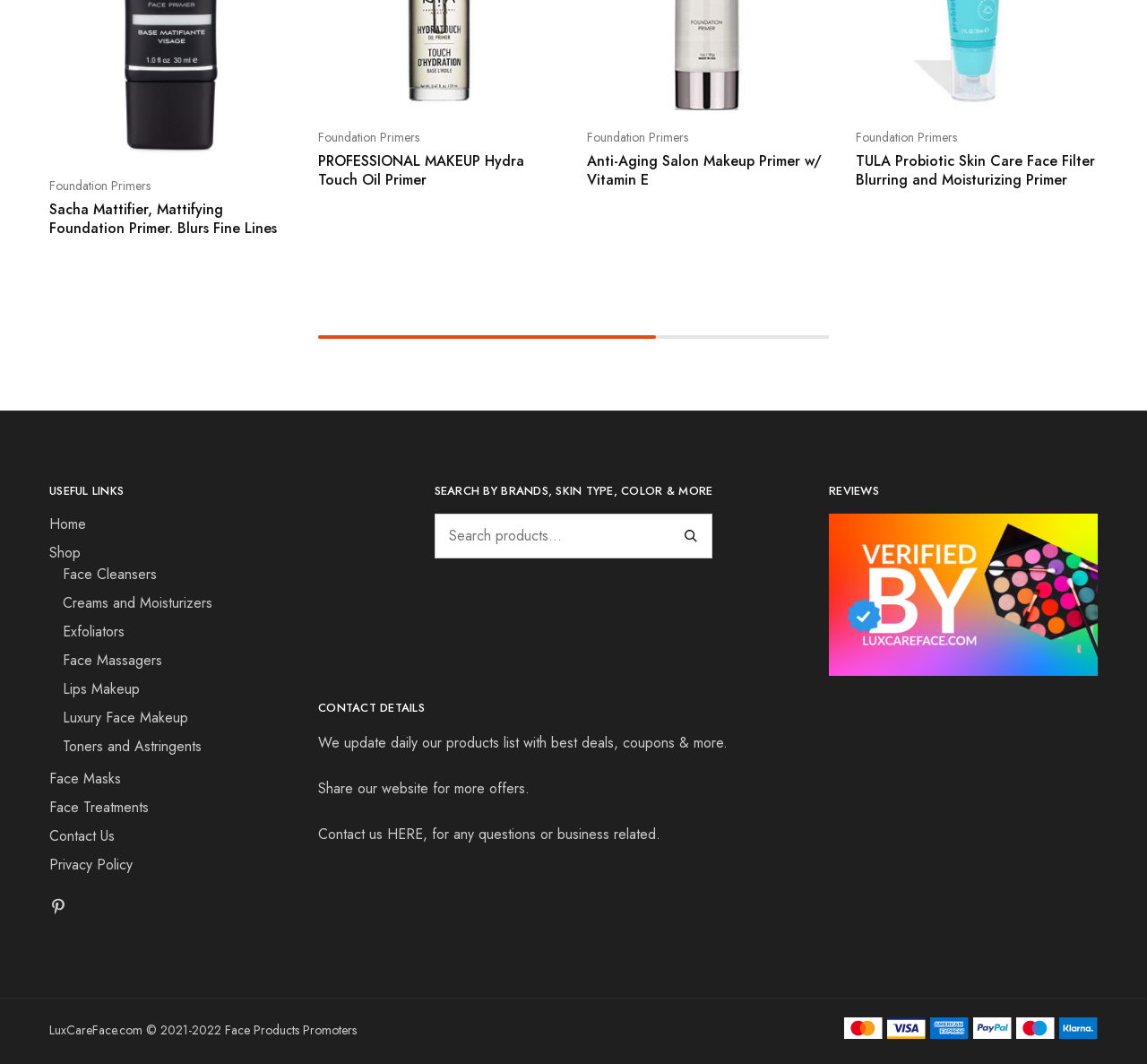What is the purpose of the 'USEFUL LINKS' section? From the image, respond with a single word or brief phrase.

To provide quick links